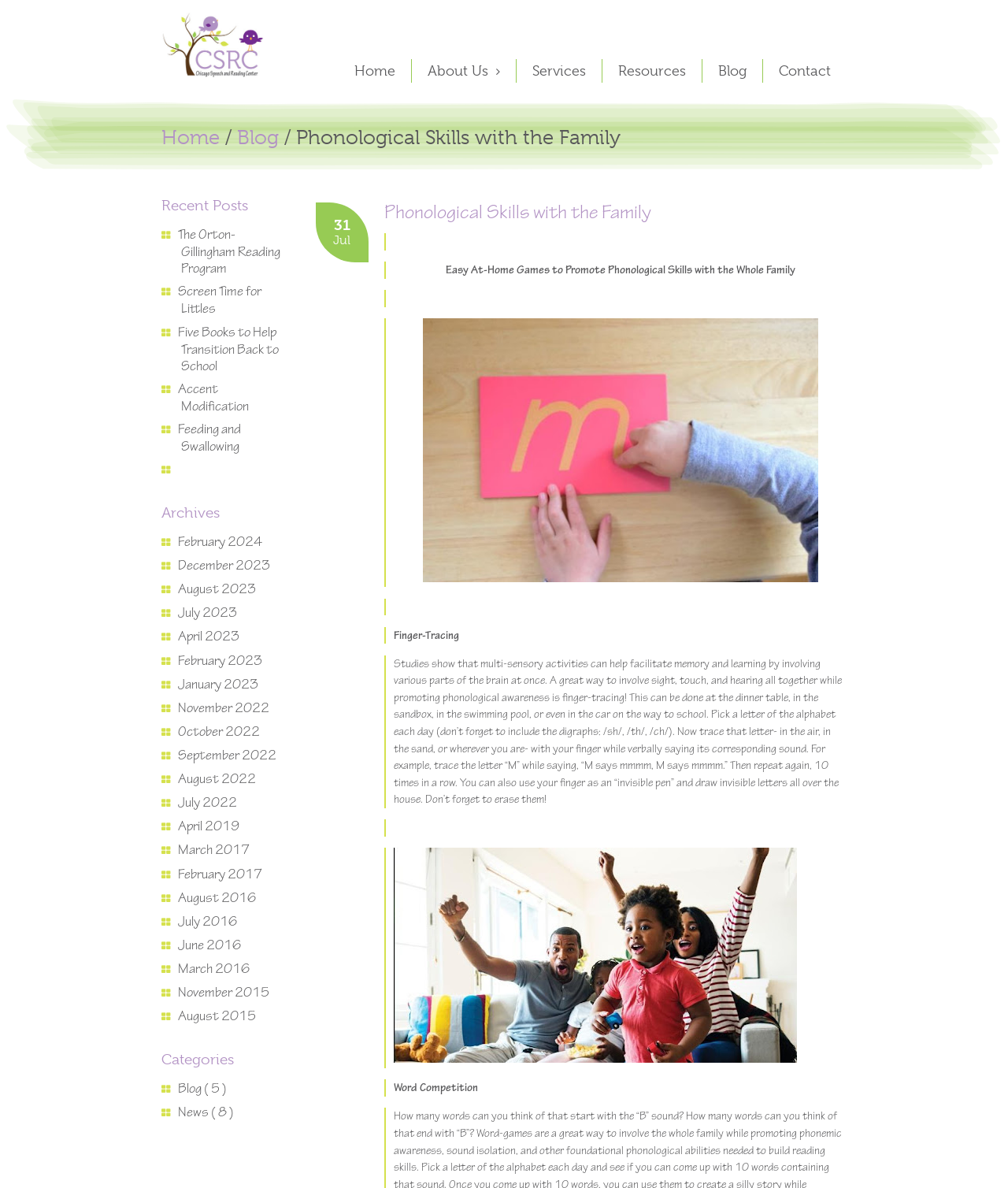Please provide the bounding box coordinates for the element that needs to be clicked to perform the instruction: "Browse the 'Blog' section". The coordinates must consist of four float numbers between 0 and 1, formatted as [left, top, right, bottom].

[0.697, 0.05, 0.756, 0.07]